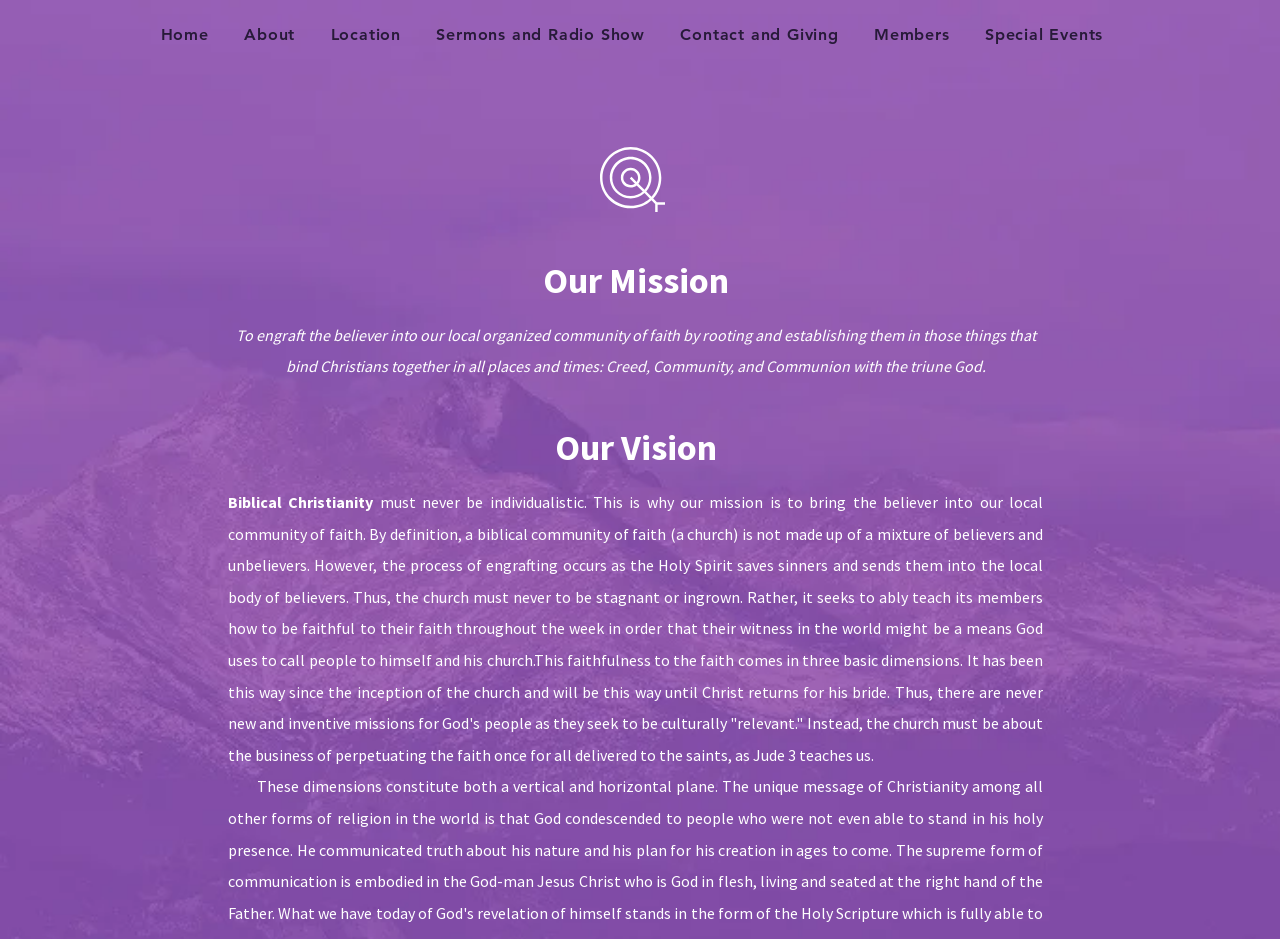Summarize the webpage with intricate details.

The webpage is about the mission and vision of a Christian organization. At the top, there is a navigation menu with 7 links: "Home", "About", "Location", "Sermons and Radio Show", "Contact and Giving", "Members", and "Special Events". 

Below the navigation menu, there are two main sections. The first section is titled "Our Mission" and has a paragraph of text that explains the mission of the organization, which is to bring believers into the local community of faith. 

The second section is titled "Our Vision" and has two paragraphs of text. The first paragraph is a single line that states "Biblical Christianity must never be individualistic." The second paragraph is a longer text that explains the vision of the organization, which is to teach its members how to be faithful to their faith and to perpetuate the faith once delivered to the saints.